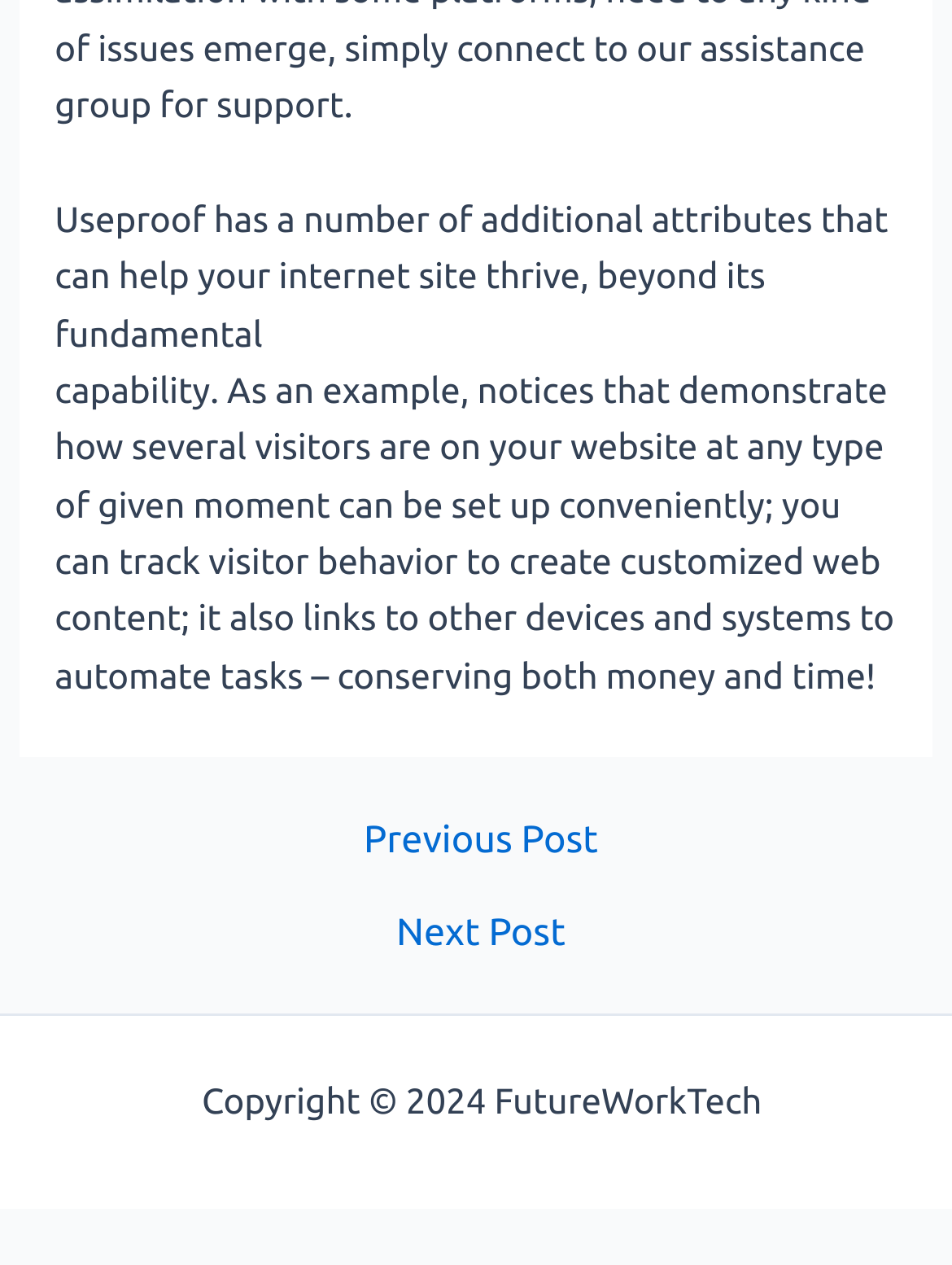Answer the following in one word or a short phrase: 
What is the first word of the first paragraph?

Useproof